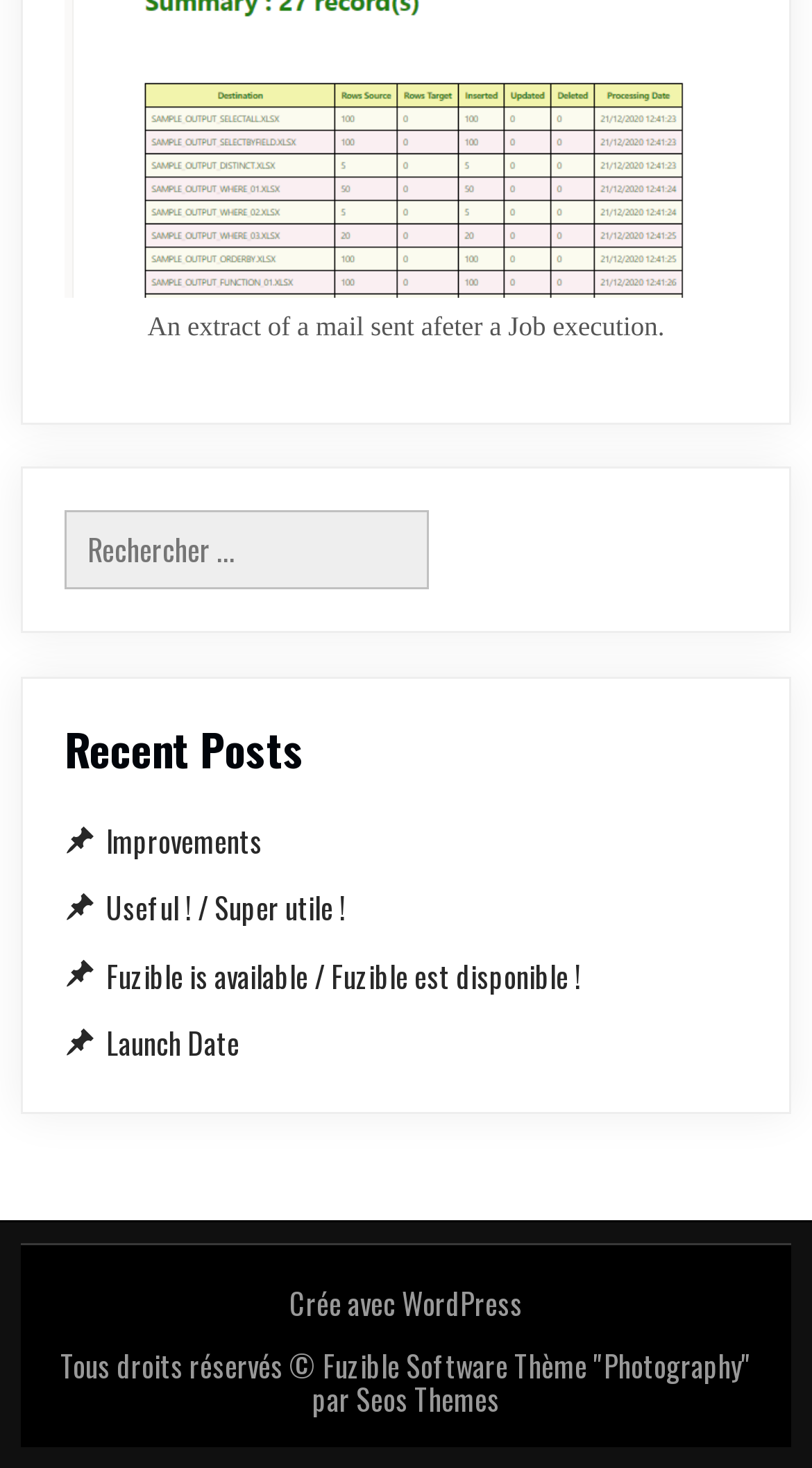Given the content of the image, can you provide a detailed answer to the question?
What is the copyright information?

The copyright information is located at the bottom of the webpage and states 'Tous droits réservés © Fuzible Software', indicating that all rights are reserved by Fuzible Software.